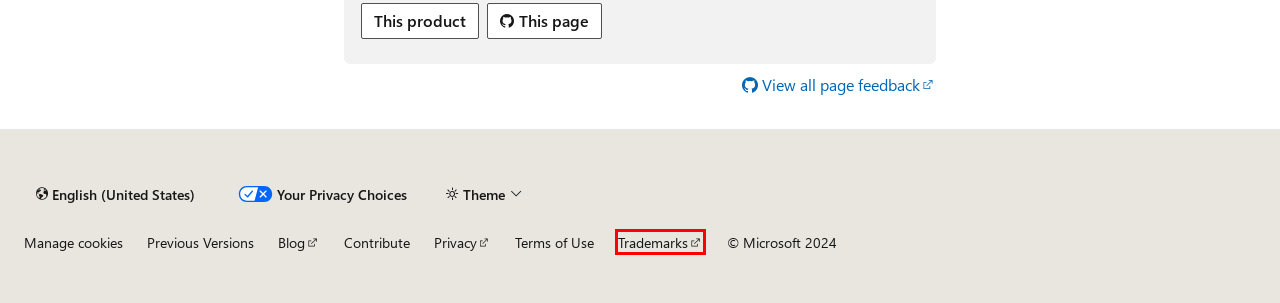You’re provided with a screenshot of a webpage that has a red bounding box around an element. Choose the best matching webpage description for the new page after clicking the element in the red box. The options are:
A. Registration | Microsoft Learn Challenge: Build Edition
B. Microsoft Learn: Build skills that open doors in your career
C. Trademark and Brand Guidelines | Microsoft Legal
D. Community
E. Azure Update Manager documentation | Microsoft Learn
F. Your request has been blocked. This could be
                        due to several reasons.
G. Provide feedback for Microsoft Learn content - Contributor guide | Microsoft Learn
H. Azure documentation | Microsoft Learn

C